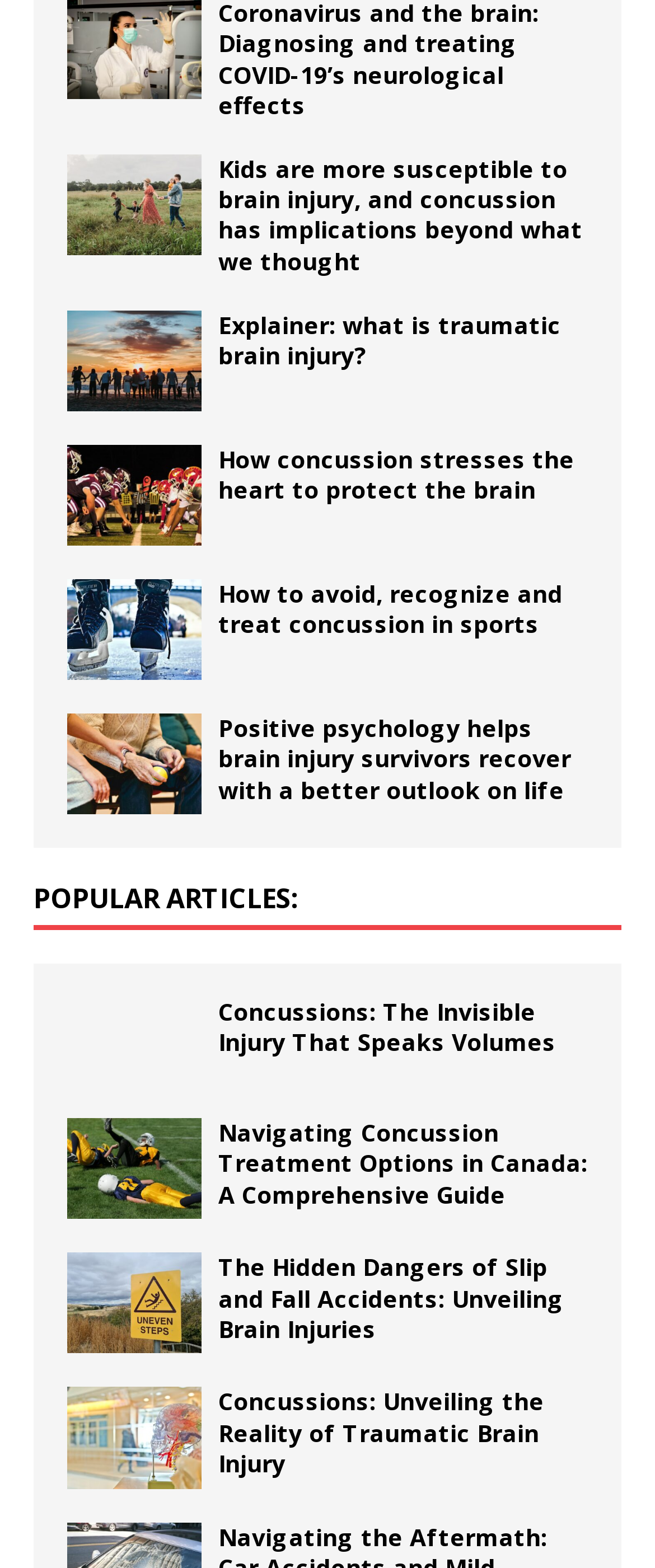Please identify the bounding box coordinates of the clickable area that will fulfill the following instruction: "Read about concussions being an invisible injury". The coordinates should be in the format of four float numbers between 0 and 1, i.e., [left, top, right, bottom].

[0.103, 0.636, 0.308, 0.692]